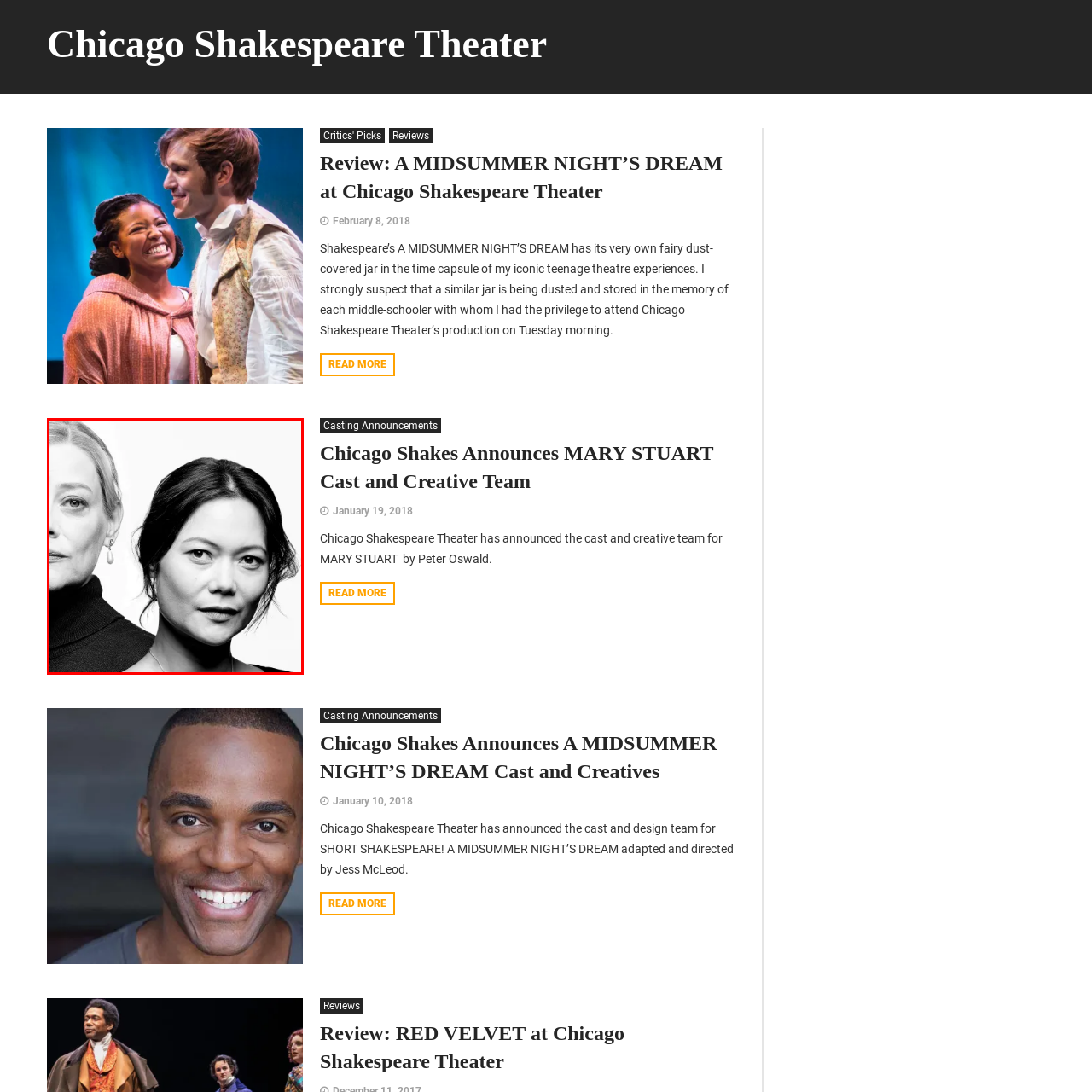What is the color of the outfit worn by the woman on the left?
Direct your attention to the area of the image outlined in red and provide a detailed response based on the visual information available.

The caption describes the woman on the left as wearing an 'elegant black outfit', which indicates that her clothing is black in color.